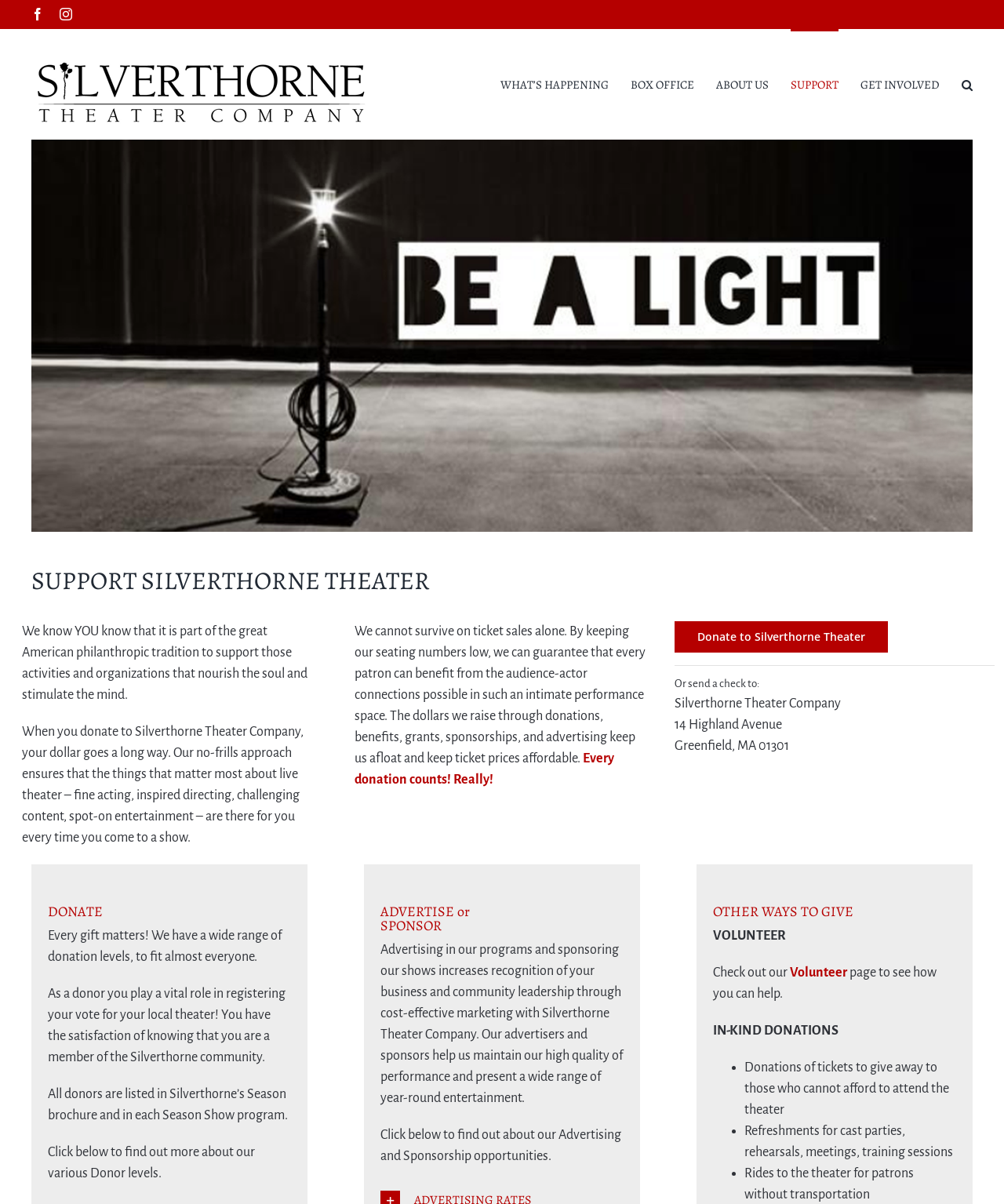Answer the following query with a single word or phrase:
Can I advertise with the theater company?

Yes